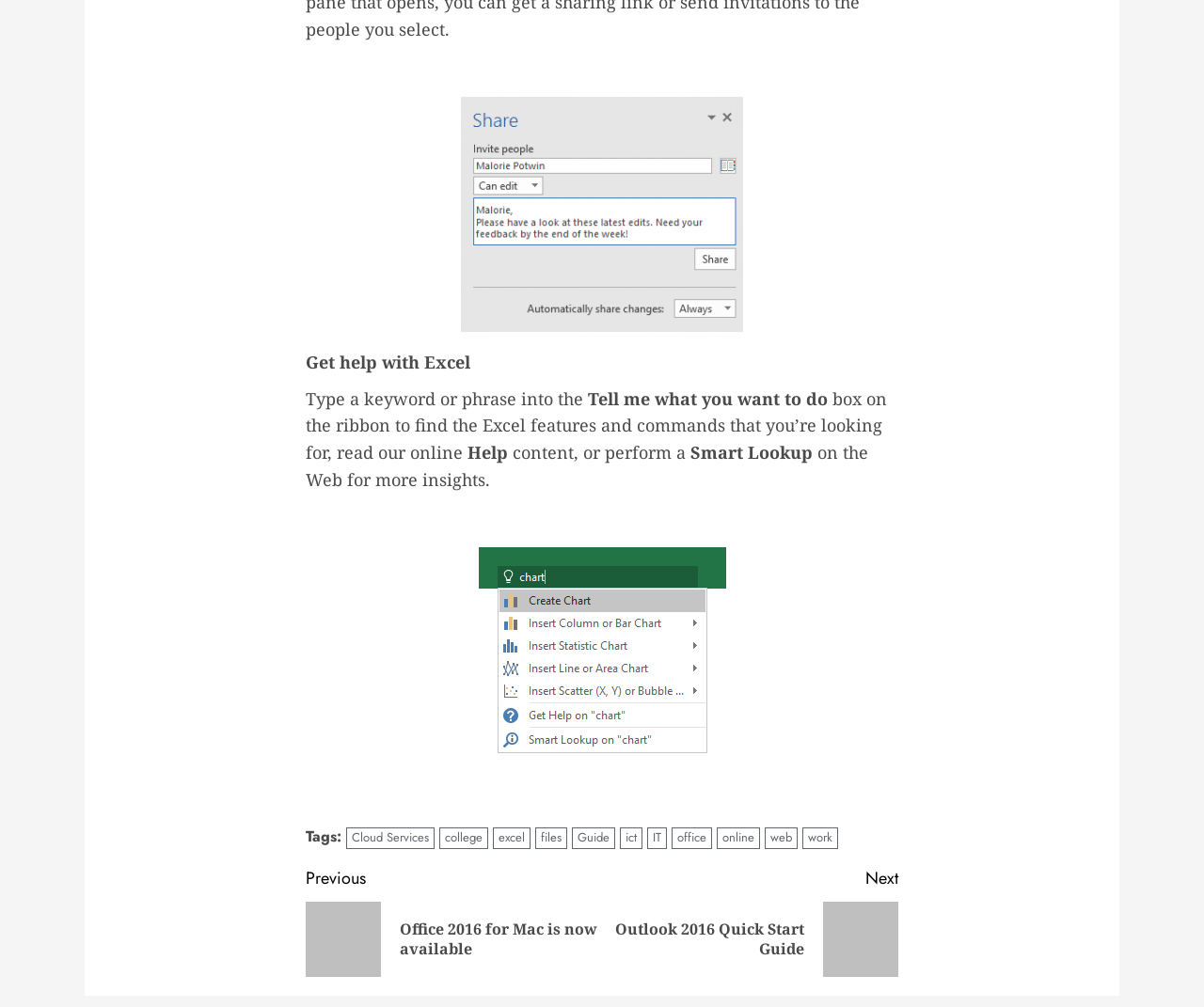Please specify the bounding box coordinates for the clickable region that will help you carry out the instruction: "Click the Continue Reading button".

[0.254, 0.85, 0.746, 0.97]